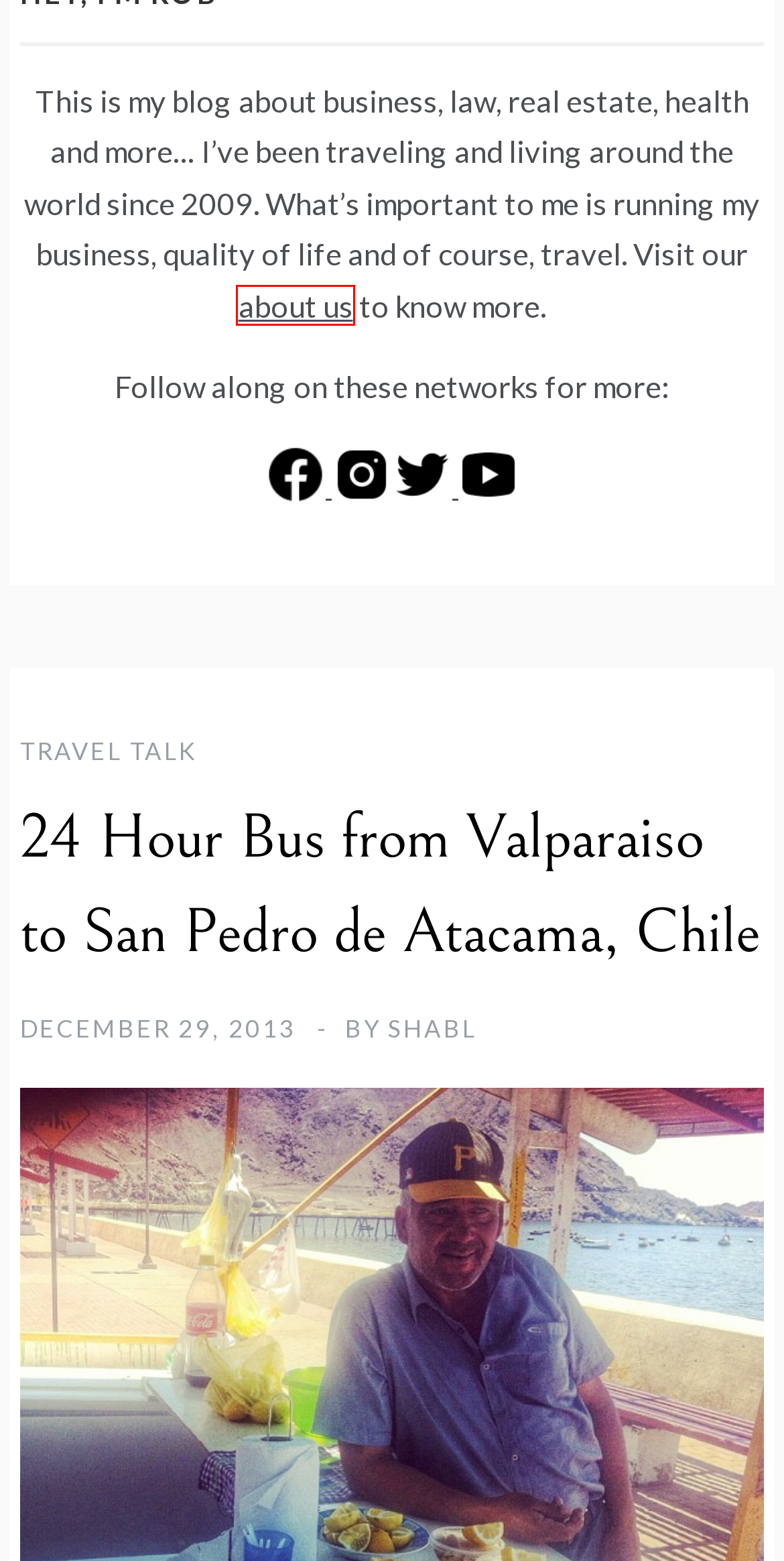You have a screenshot of a webpage with a red bounding box around an element. Select the webpage description that best matches the new webpage after clicking the element within the red bounding box. Here are the descriptions:
A. About SHABL - Stop Having a Boring Life - If Life is Boring, You're Doing it Wrong!
B. Grey Old Day in Port Town Valparaiso, Chile
C. 3 Essential Considerations Which Require Thought When Searching For a Holiday Apartment
D. Travel Talk Archives - Stop Having a Boring Life - If Life is Boring, You're Doing it Wrong!
E. Interesting Facts About Chile - 21+ Fun Chile Facts
F. About Rob Lloyd
G. San Pedro de Atacama is a Tourist Trap
H. Stop Having a Boring Life - If Life is Boring, You're Doing it Wrong!

A